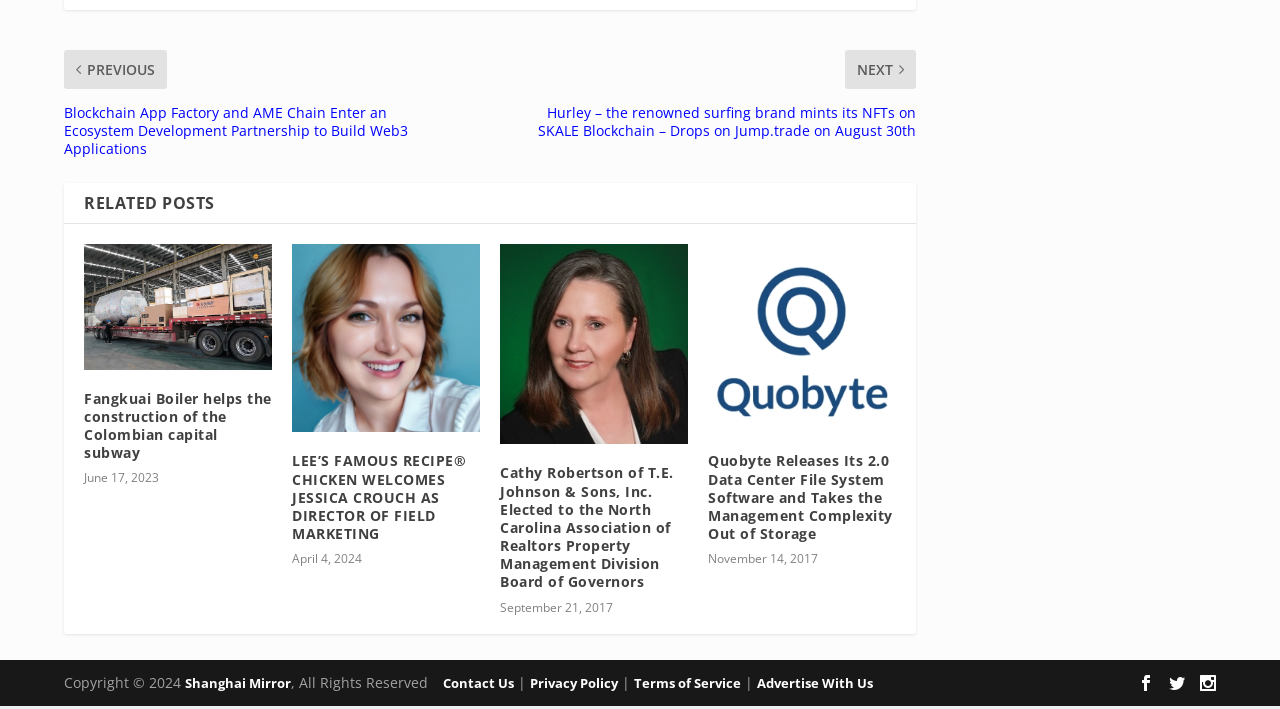Locate the bounding box coordinates of the segment that needs to be clicked to meet this instruction: "Visit the website of Shanghai Mirror".

[0.145, 0.915, 0.227, 0.94]